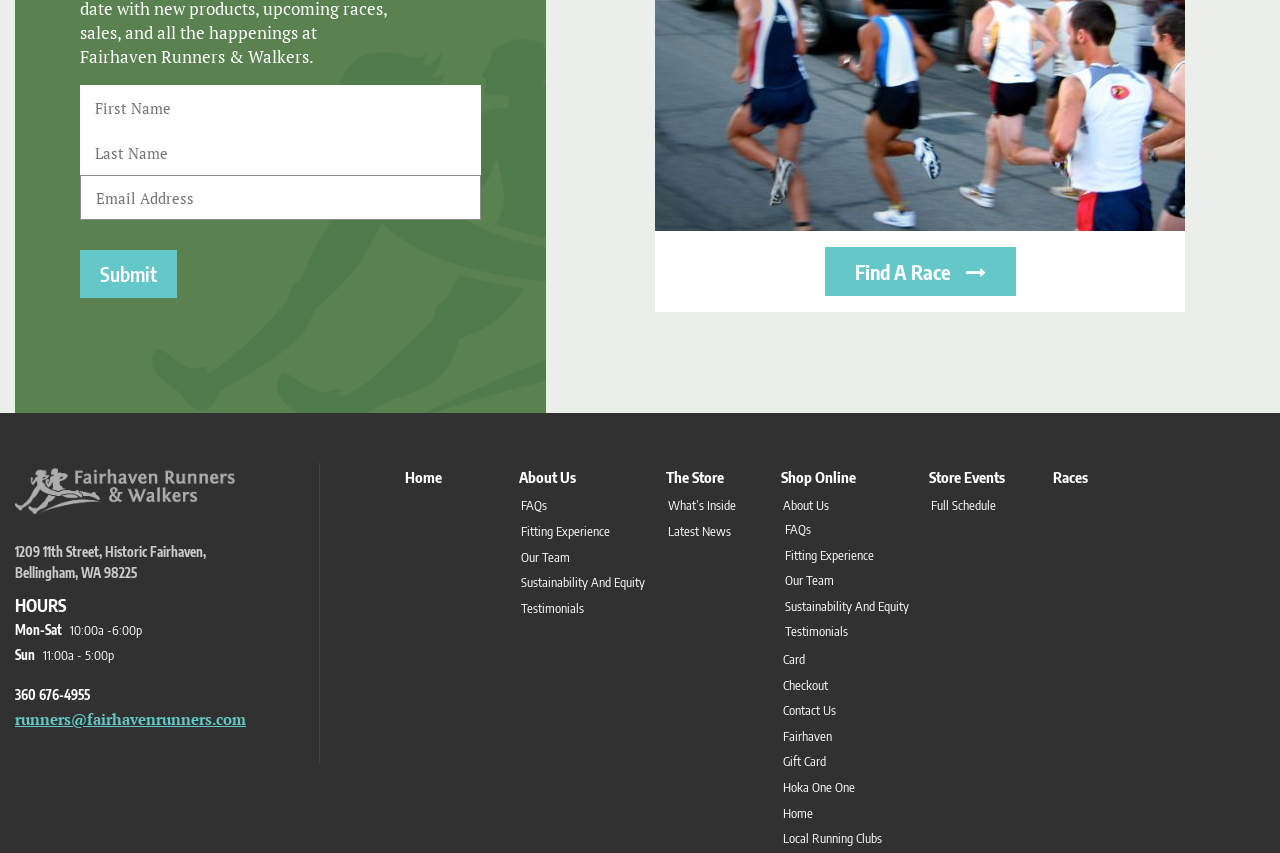Determine the bounding box coordinates for the area that should be clicked to carry out the following instruction: "Click submit".

[0.062, 0.294, 0.138, 0.35]